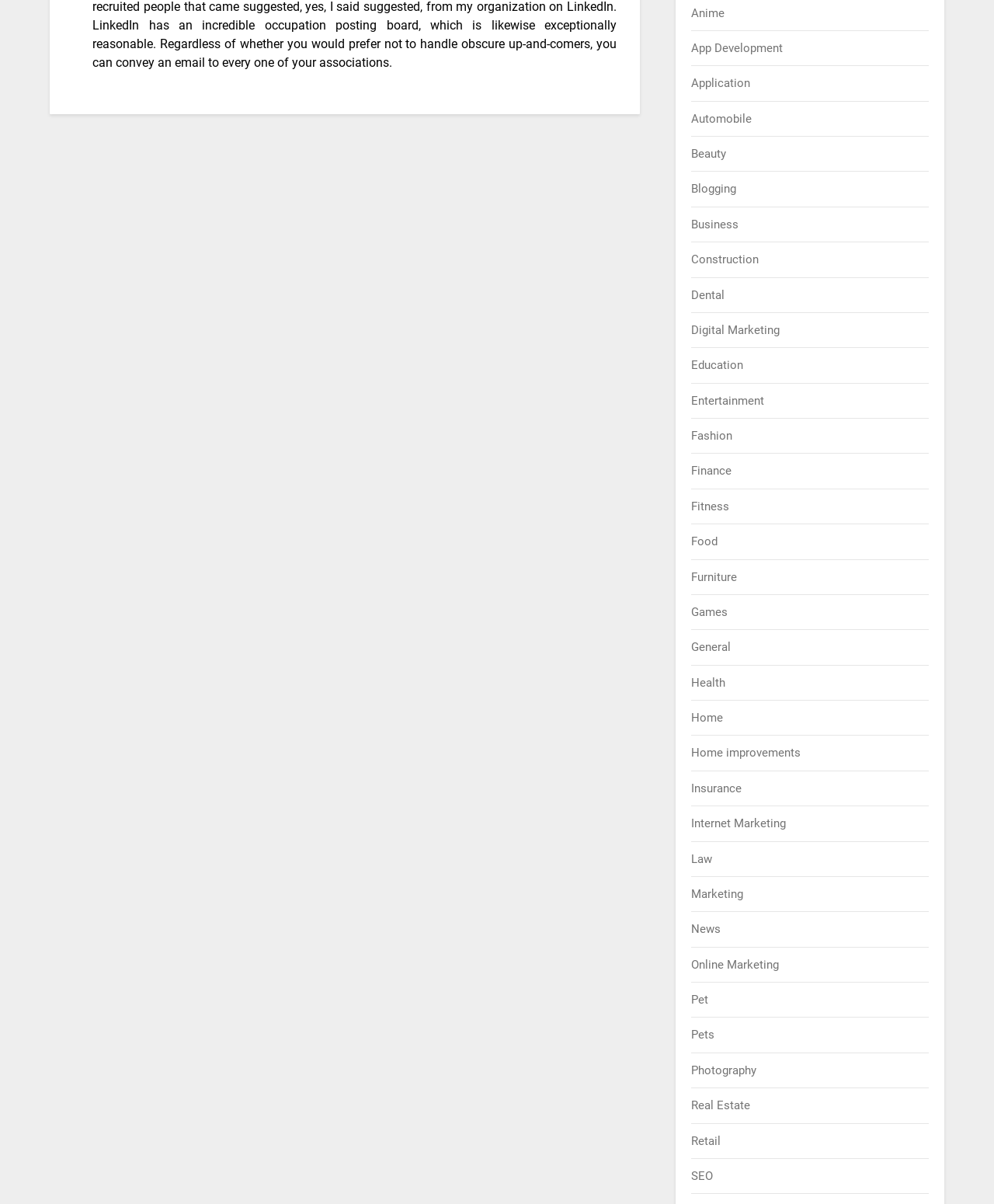Answer the question briefly using a single word or phrase: 
What is the last category listed?

SEO